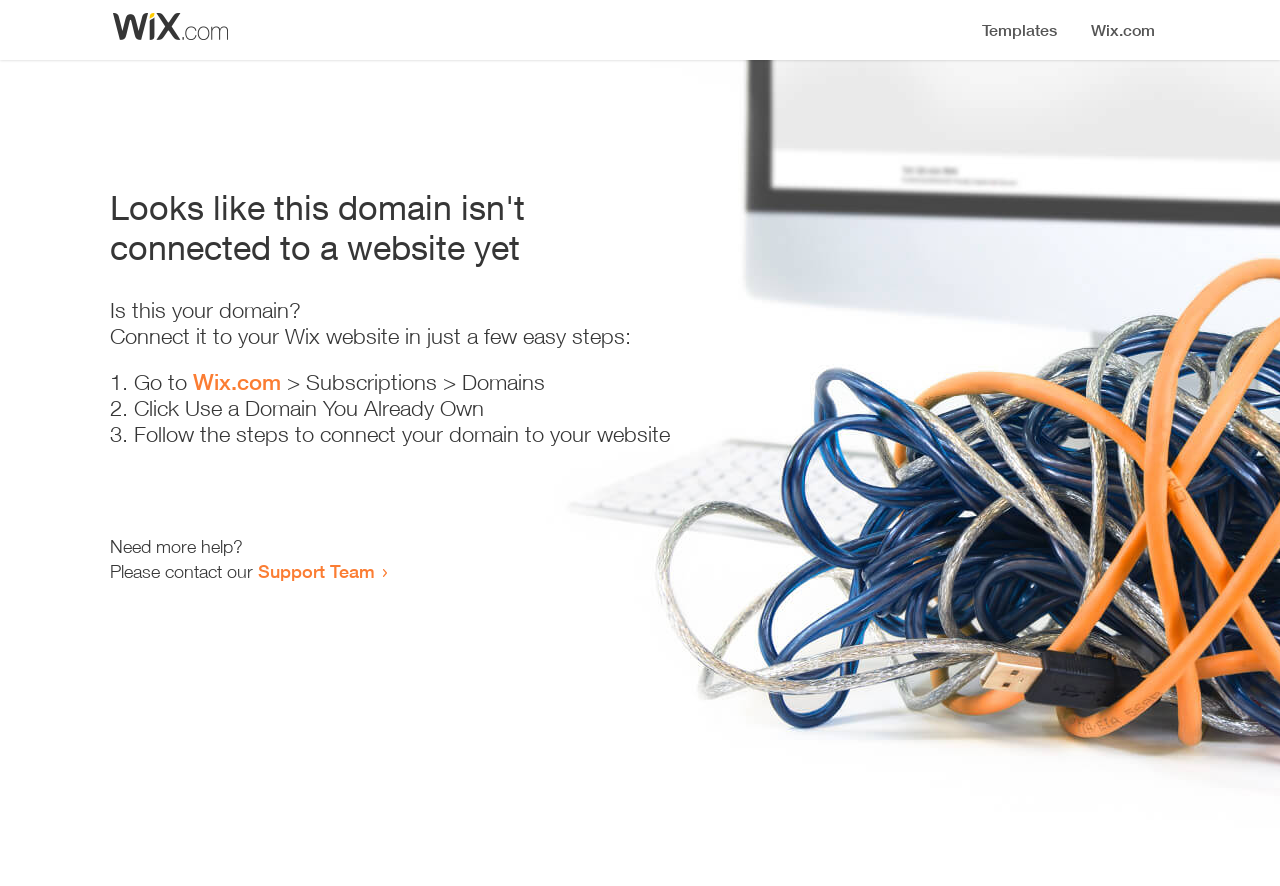Determine which piece of text is the heading of the webpage and provide it.

Looks like this domain isn't
connected to a website yet